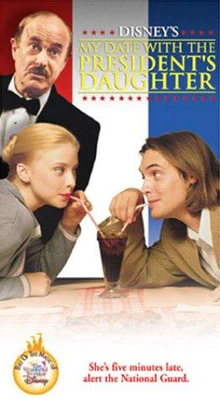Please analyze the image and provide a thorough answer to the question:
What is the tone of the movie according to the DVD cover?

The tone of the movie can be inferred from the caption, which describes the overall aesthetic of the DVD cover as 'colorful and engaging', conveying a 'youthful and playful tone' that is aimed at a young audience looking for light-hearted entertainment.